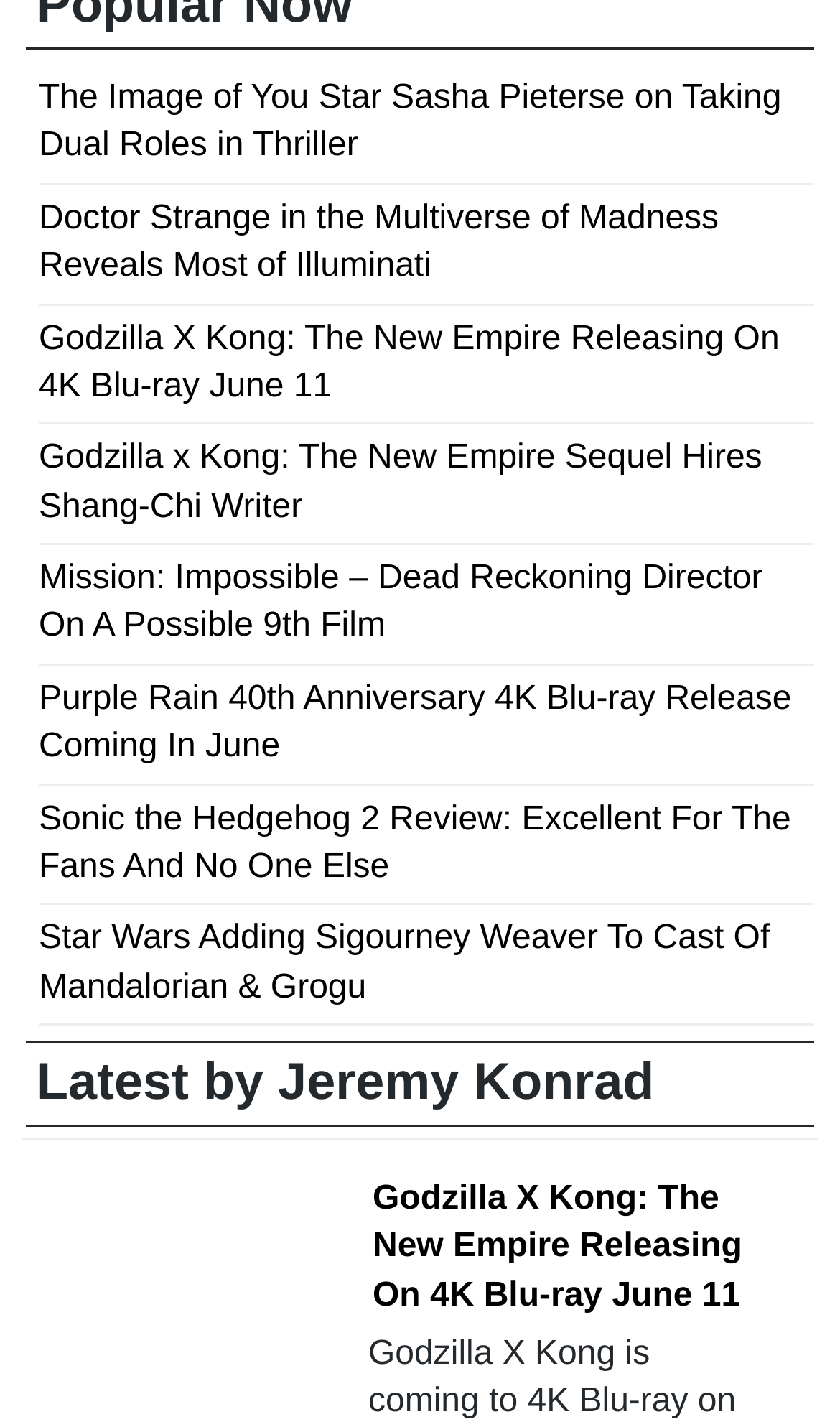Provide a brief response to the question below using a single word or phrase: 
What is the title of the latest article by Jeremy Konrad?

Godzilla X Kong: The New Empire Releasing On 4K Blu-ray June 11